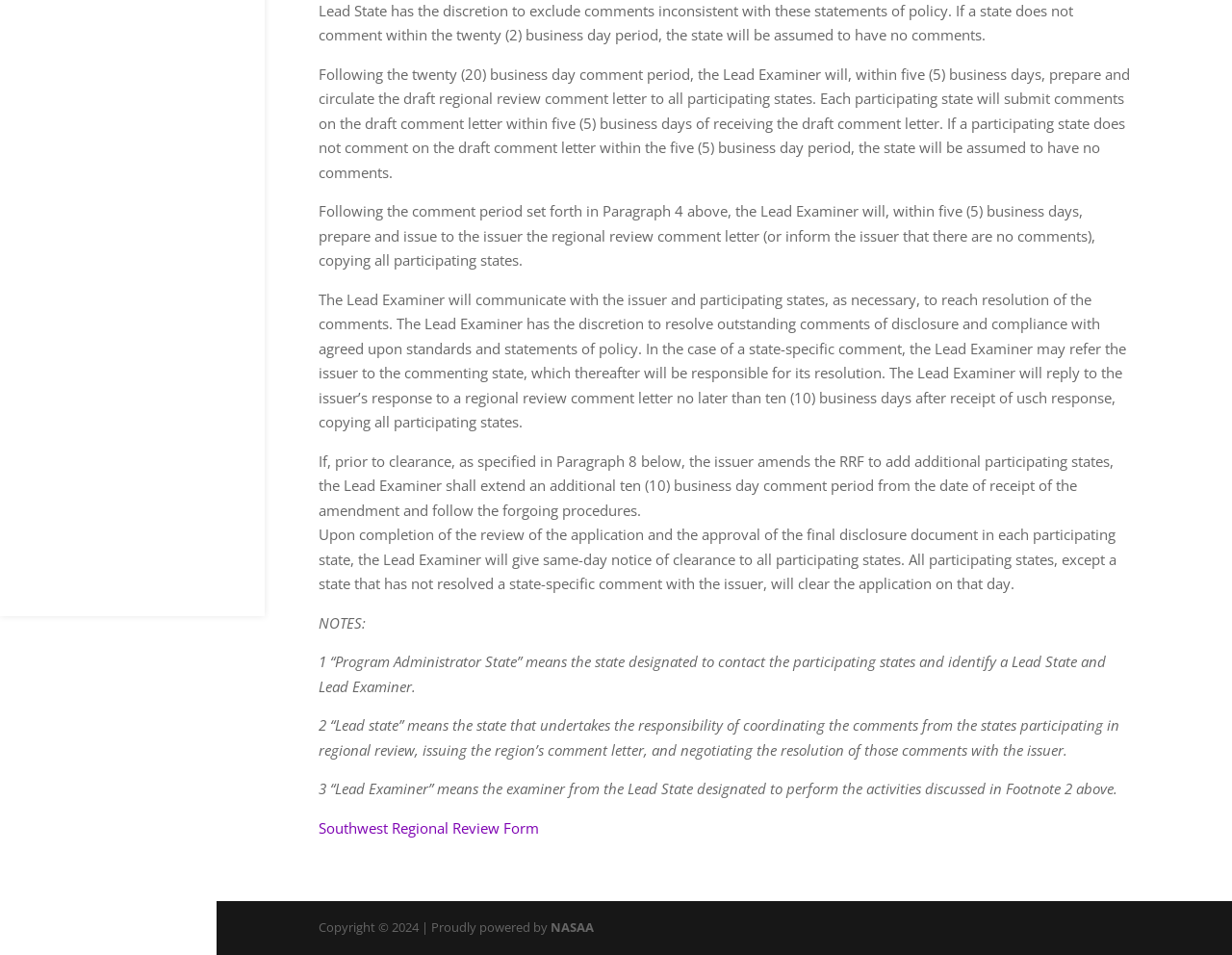Identify the bounding box coordinates for the UI element described as: "NASAA". The coordinates should be provided as four floats between 0 and 1: [left, top, right, bottom].

[0.446, 0.962, 0.482, 0.98]